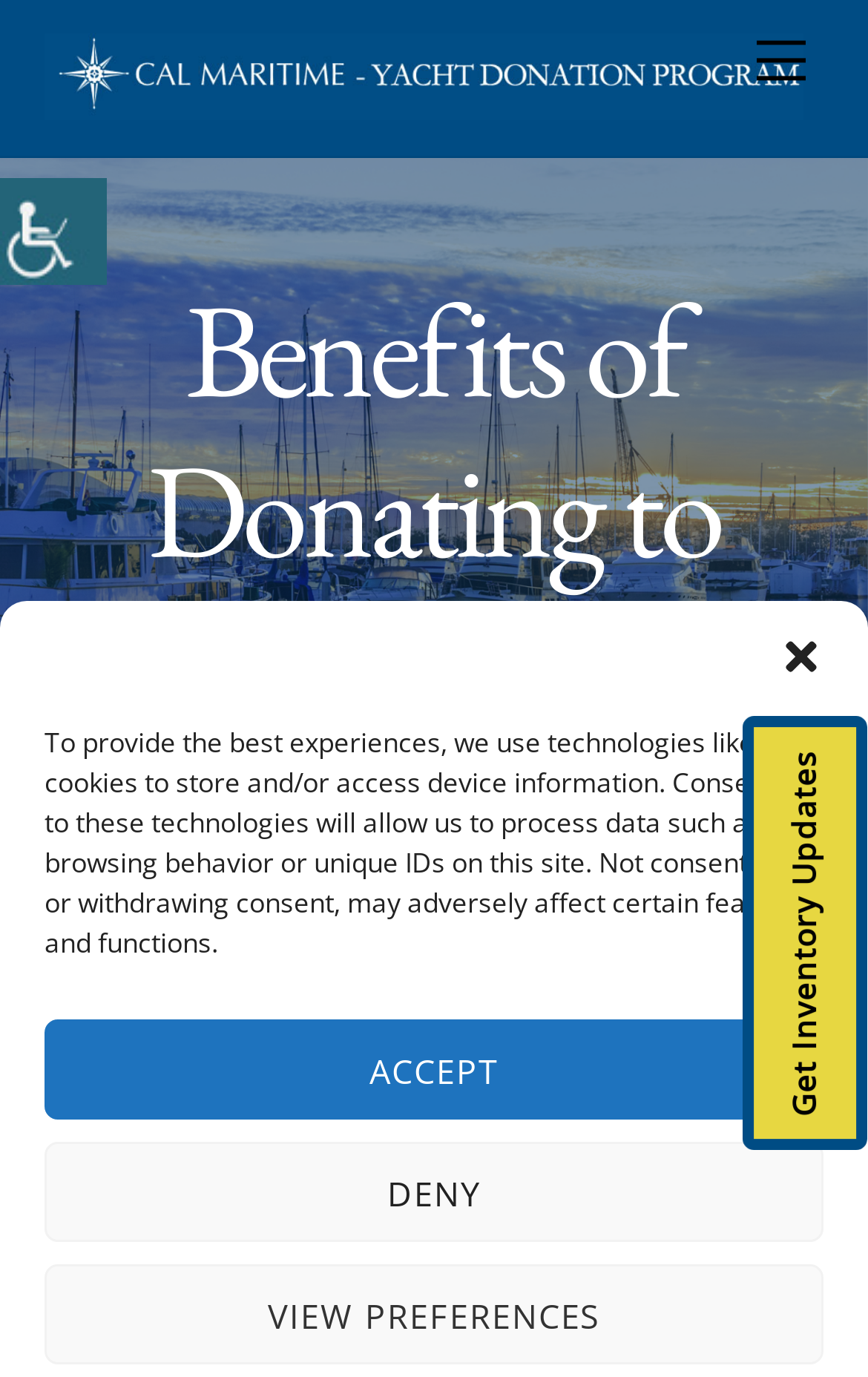What is the purpose of the yacht donation?
Look at the screenshot and respond with a single word or phrase.

Provides benefits